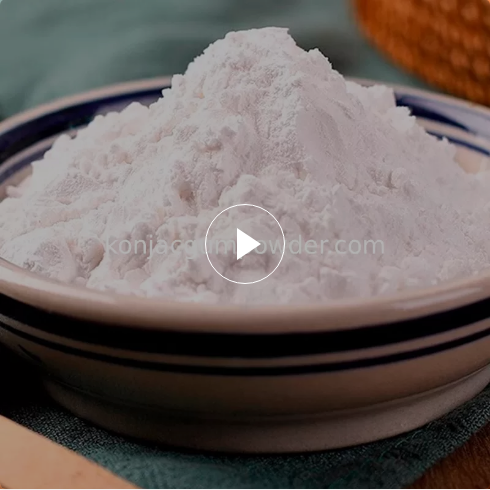Offer an in-depth caption that covers the entire scene depicted in the image.

This image showcases a bowl filled with a fine, white powder, which is likely Konjac gum glucomannan. The powder is prominently displayed in a ceramic dish with a dark rim, sitting against a soft, textured backdrop that enhances its visual appeal. In the center of the bowl, there is a circular play button, suggesting that this image is part of a video or tutorial related to the use of the powder. The surrounding setting, complemented by warm colors and natural materials, adds to the inviting ambiance of the presentation, emphasizing the product's potential applications in cooking or health-related recipes. This imagery aligns with the theme of healthy eating and dietary supplements, specifically highlighting the versatile use of Konjac powder in various culinary contexts.